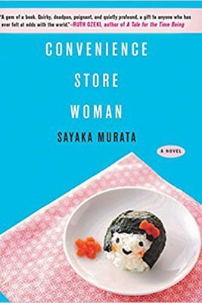What is the literary designation of the book? Based on the screenshot, please respond with a single word or phrase.

A Novel